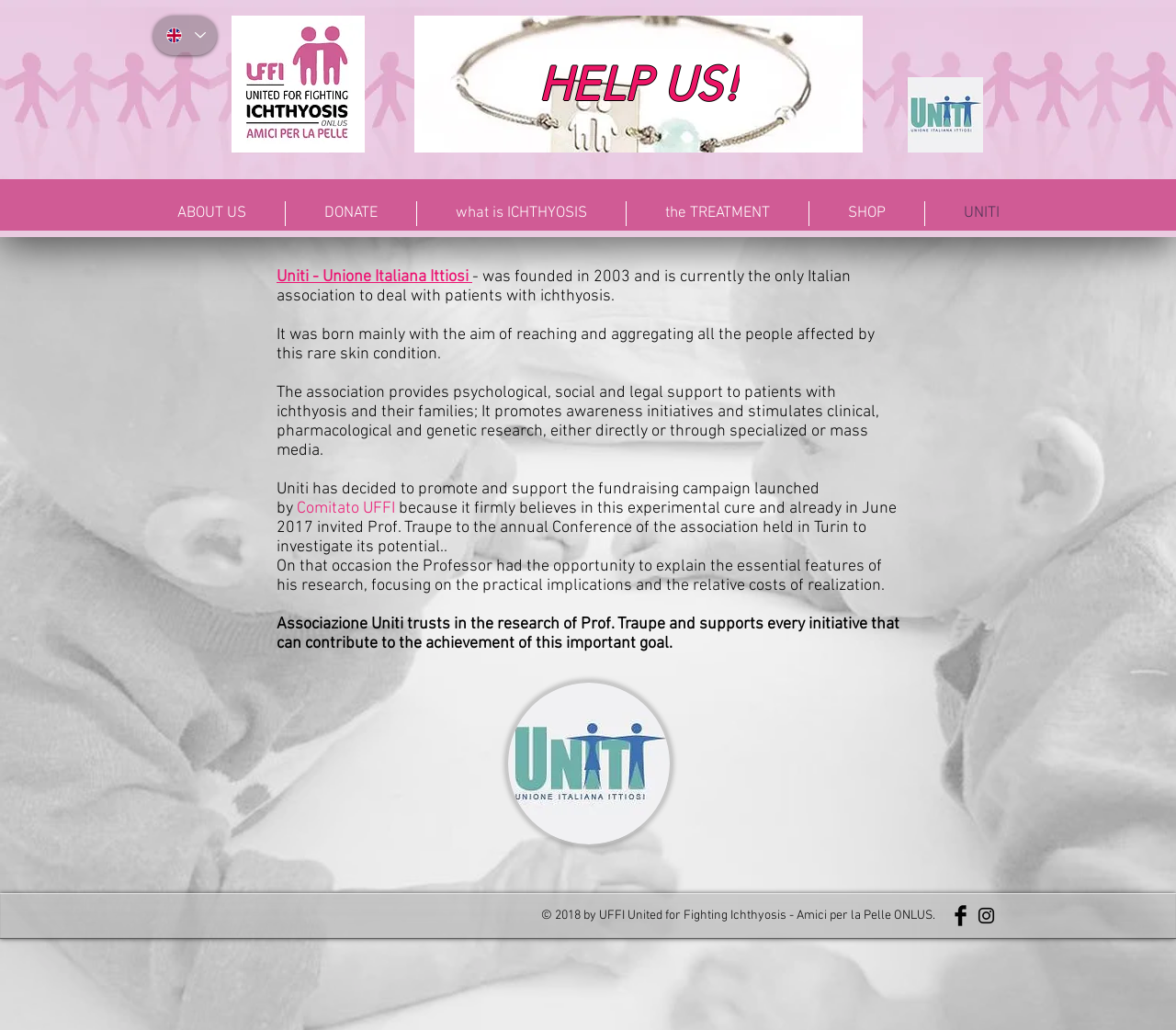Can you identify the bounding box coordinates of the clickable region needed to carry out this instruction: 'Read about the treatment'? The coordinates should be four float numbers within the range of 0 to 1, stated as [left, top, right, bottom].

[0.533, 0.195, 0.688, 0.219]